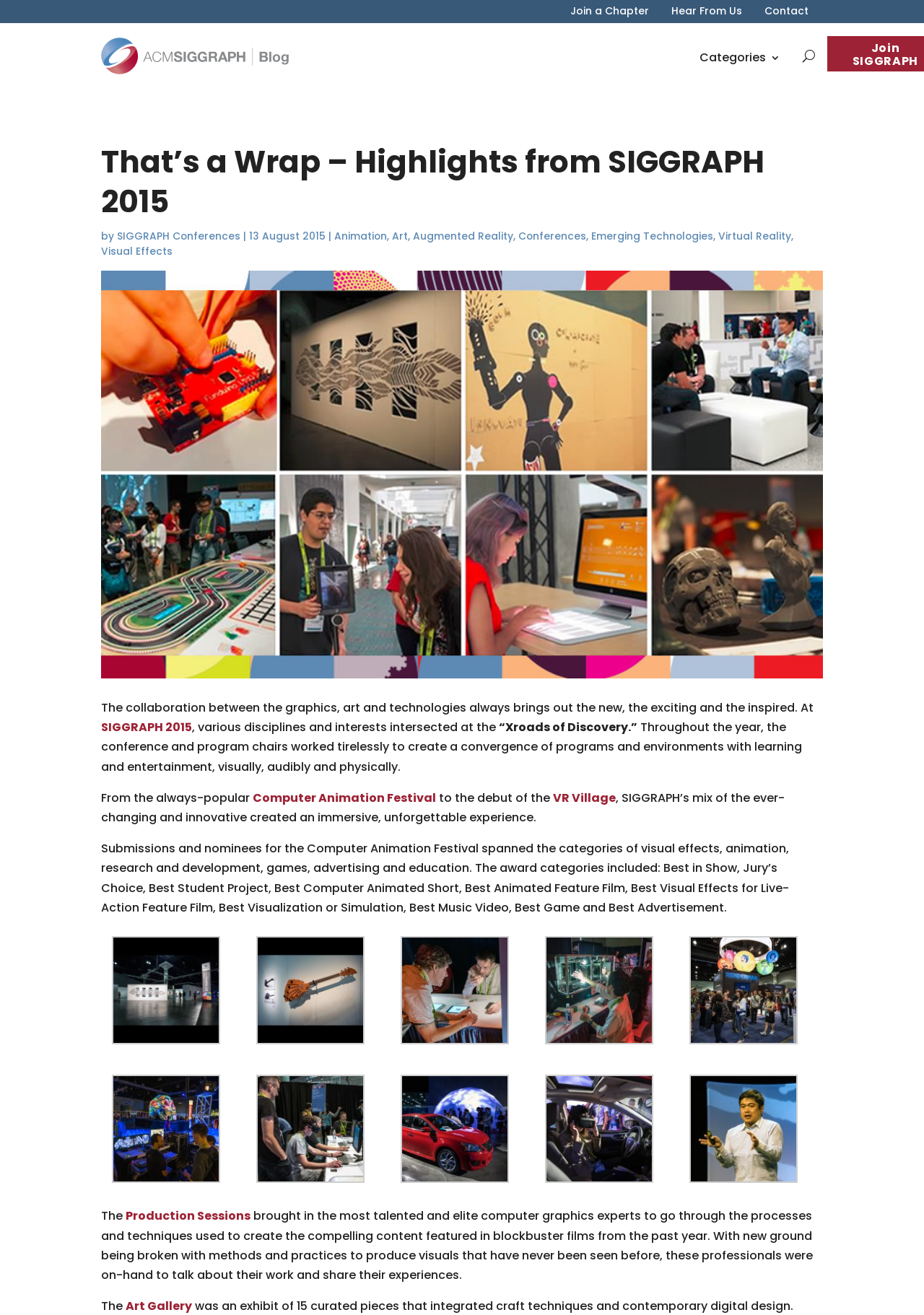Provide the bounding box coordinates of the area you need to click to execute the following instruction: "Click on Join a Chapter".

[0.617, 0.004, 0.702, 0.016]